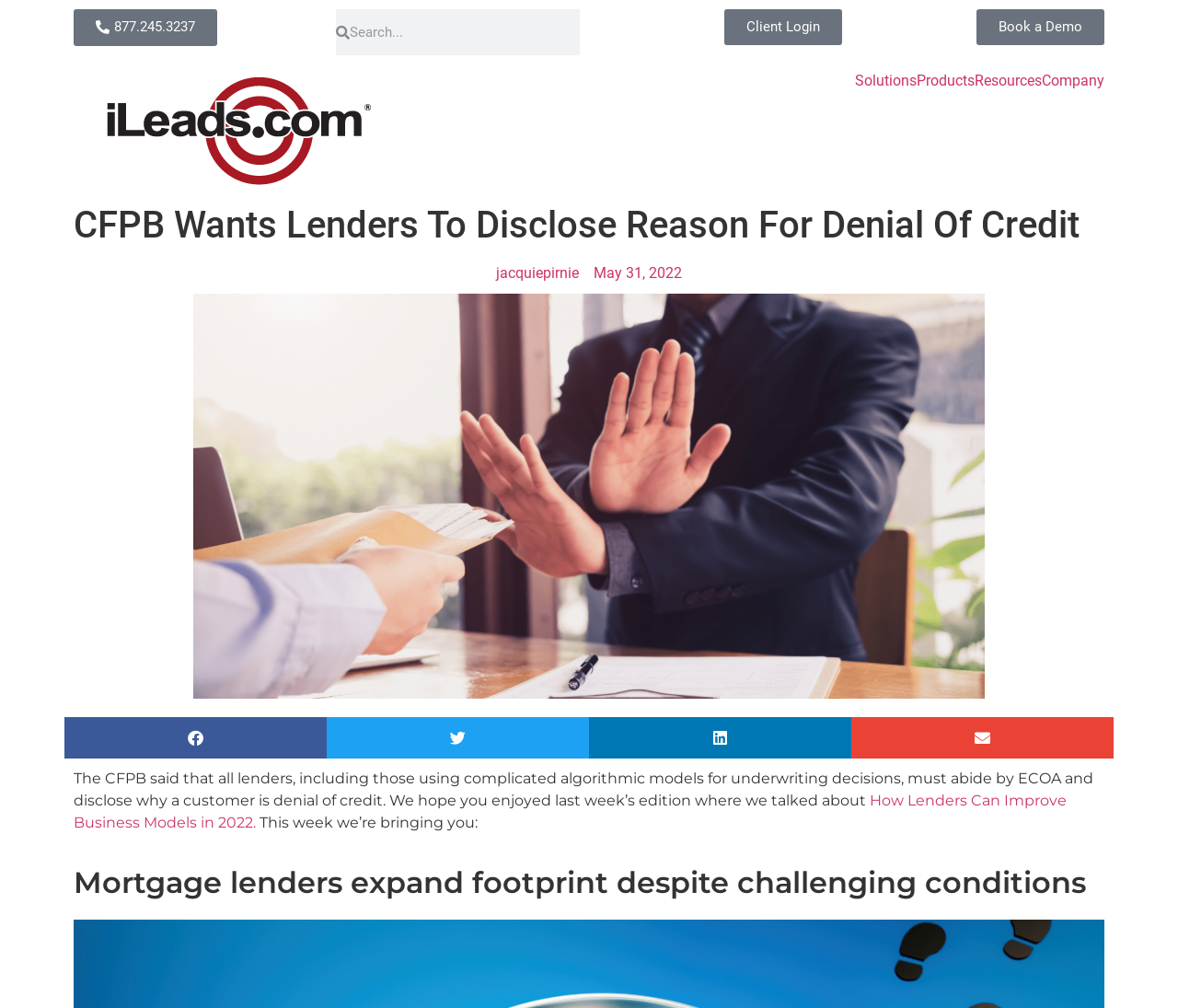What is the topic of the latest article?
Please answer the question with a detailed response using the information from the screenshot.

I looked at the headings on the webpage and found the latest article heading 'Mortgage lenders expand footprint despite challenging conditions'.